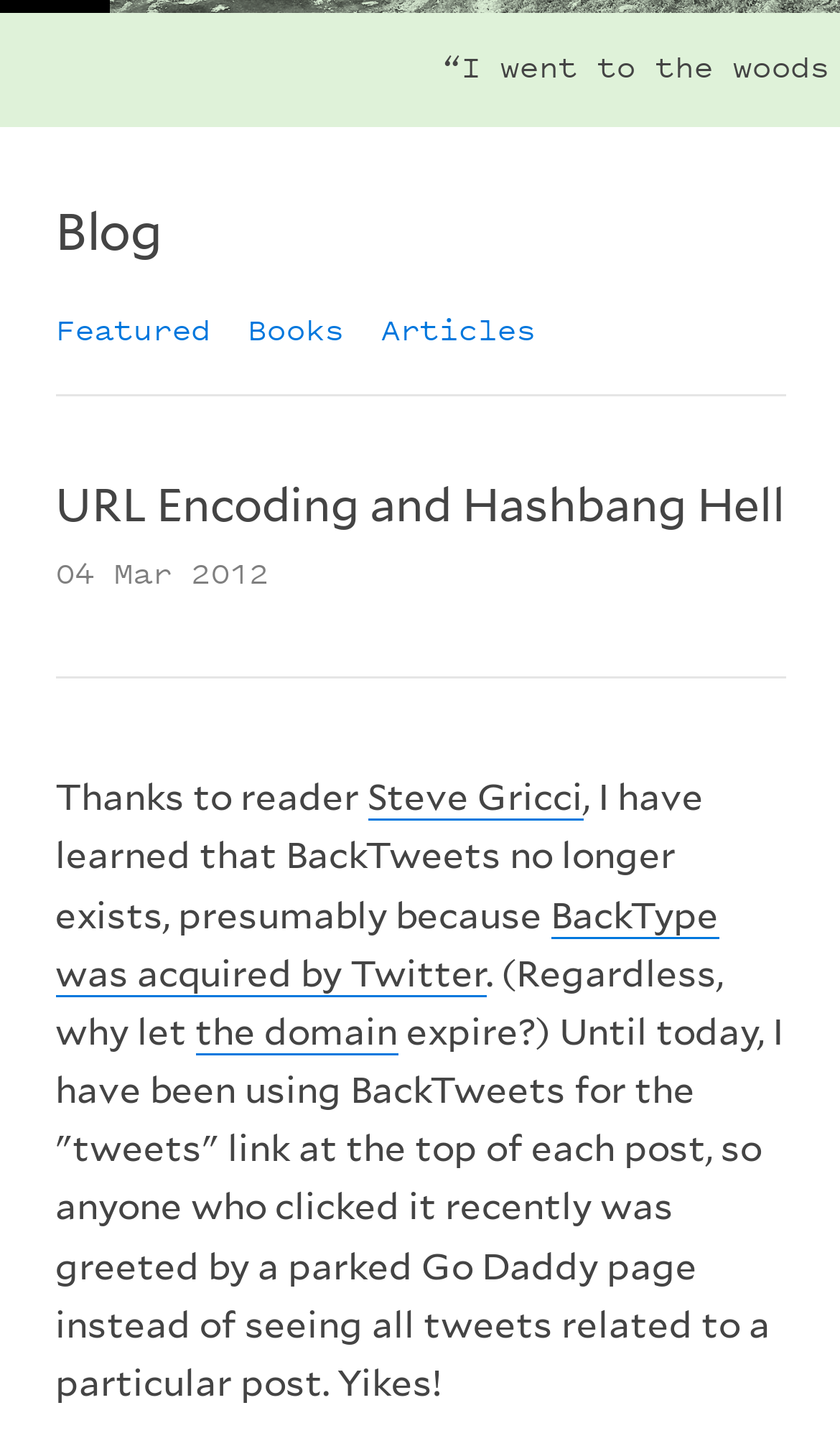Identify the bounding box coordinates for the UI element described as: "the domain".

[0.232, 0.696, 0.473, 0.727]